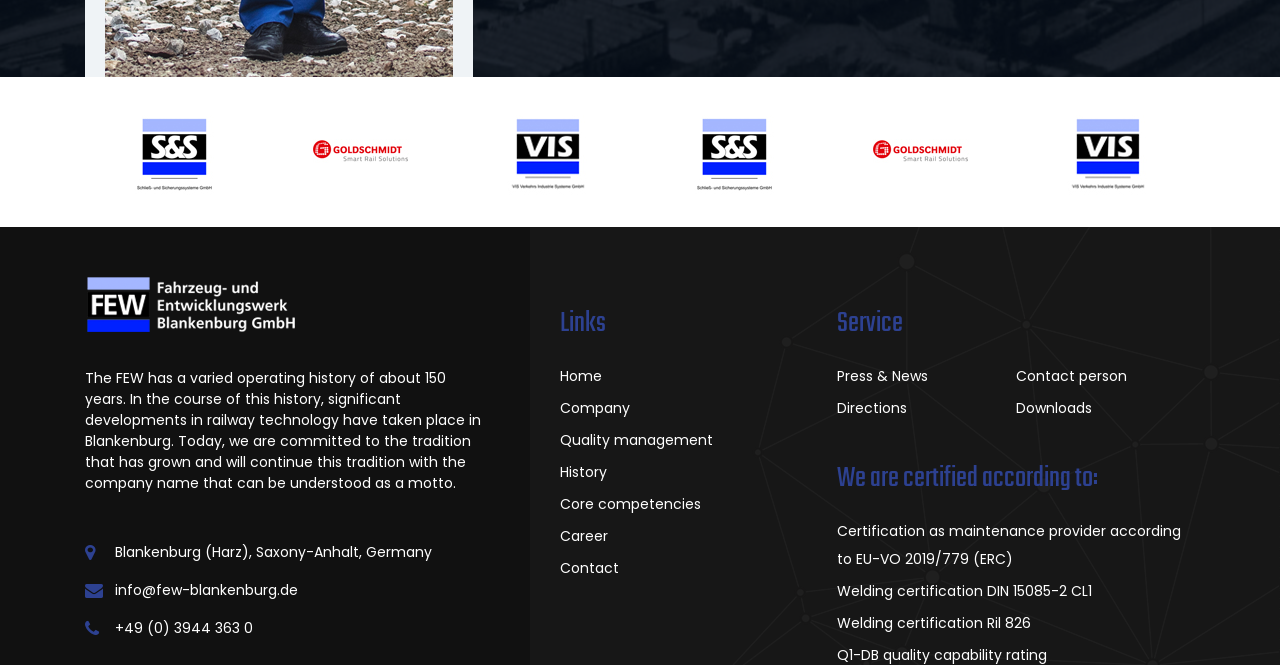Analyze the image and provide a detailed answer to the question: How many certifications are listed on the webpage?

I counted the number of certifications listed under the heading 'We are certified according to:', which are 'Certification as maintenance provider according to EU-VO 2019/779 (ERC)', 'Welding certification DIN 15085-2 CL1', and 'Welding certification Ril 826'.